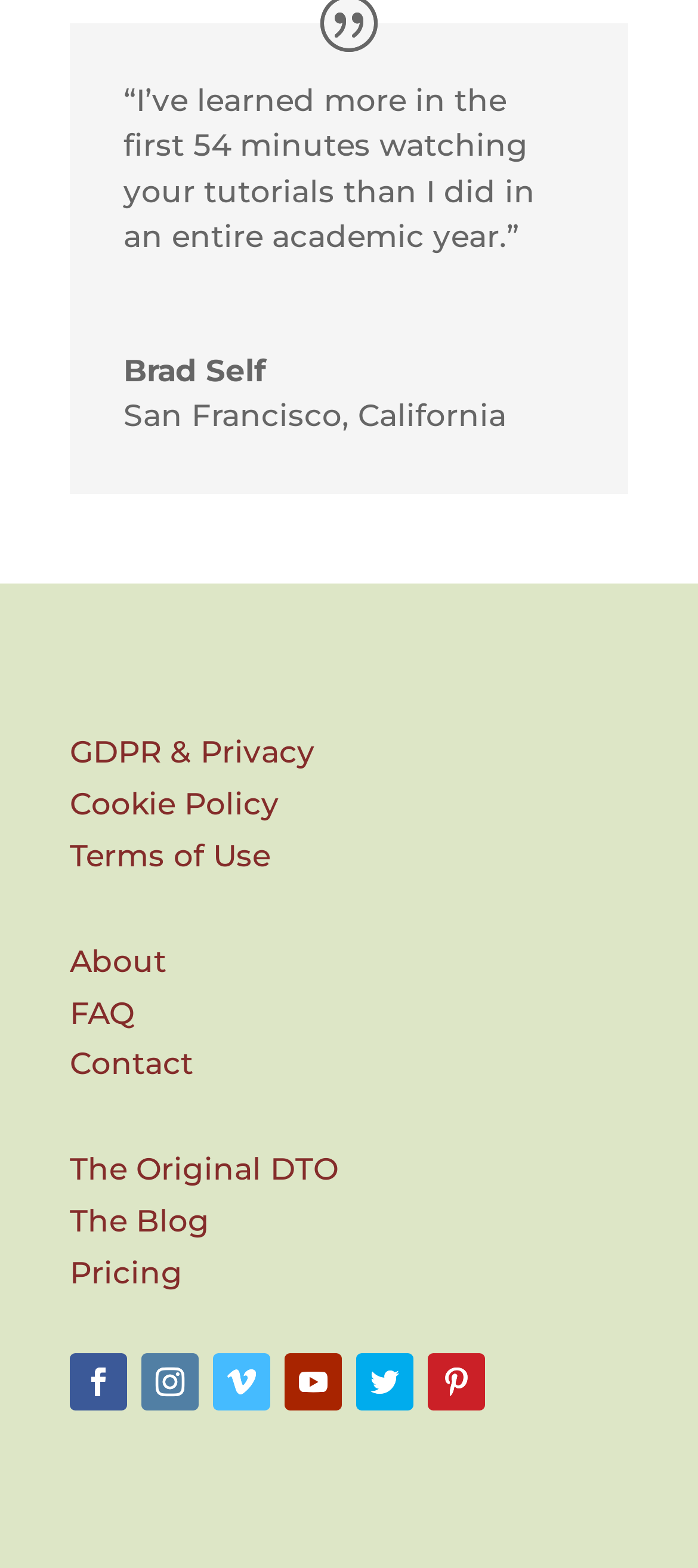Identify the bounding box coordinates for the element that needs to be clicked to fulfill this instruction: "Learn more about the Original DTO". Provide the coordinates in the format of four float numbers between 0 and 1: [left, top, right, bottom].

[0.1, 0.734, 0.485, 0.757]